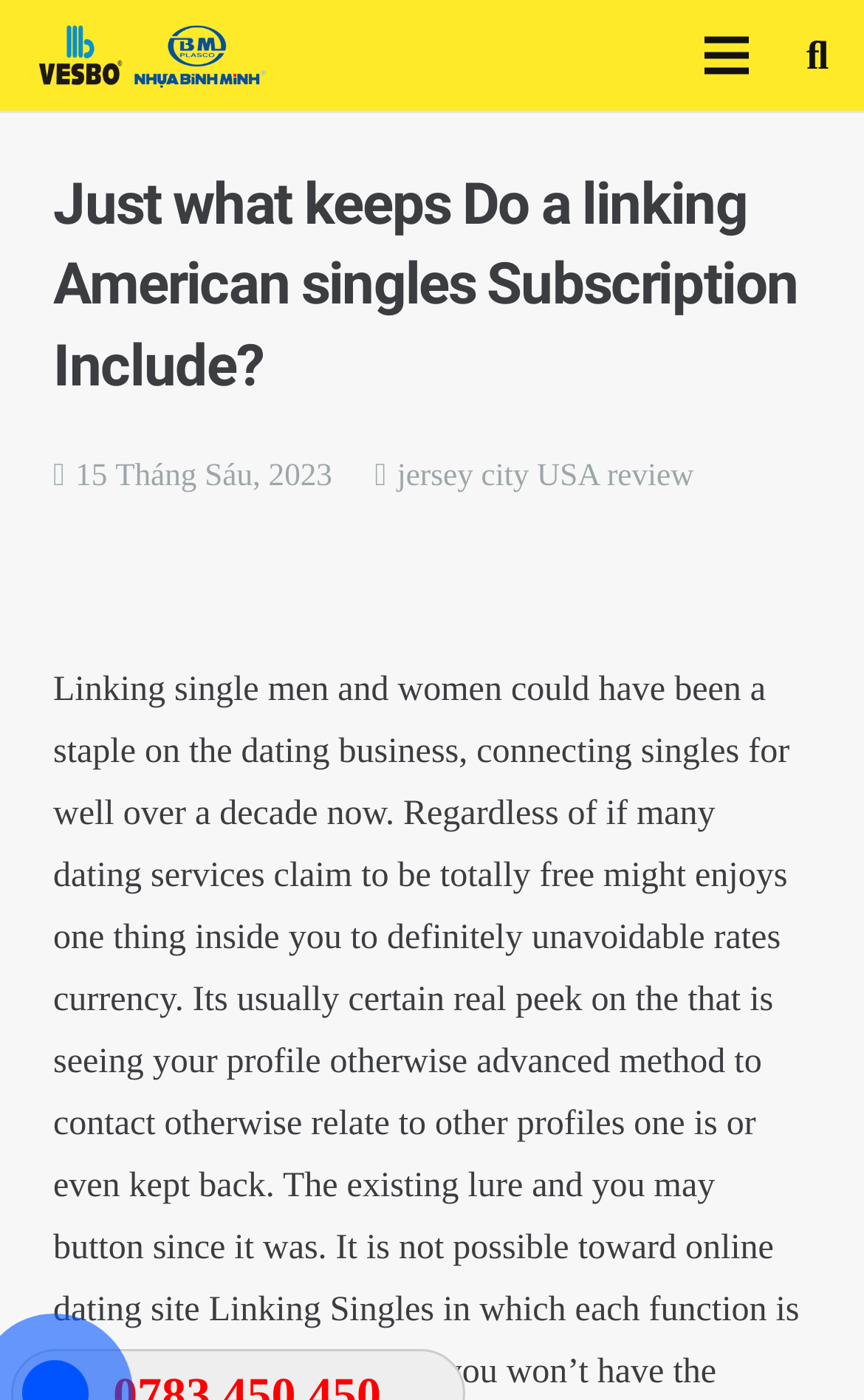What type of content is on this webpage?
Please give a detailed and elaborate answer to the question.

Based on the webpage structure and content, it appears to be a product information page, possibly an e-commerce website, as it contains links and articles with product-related information.